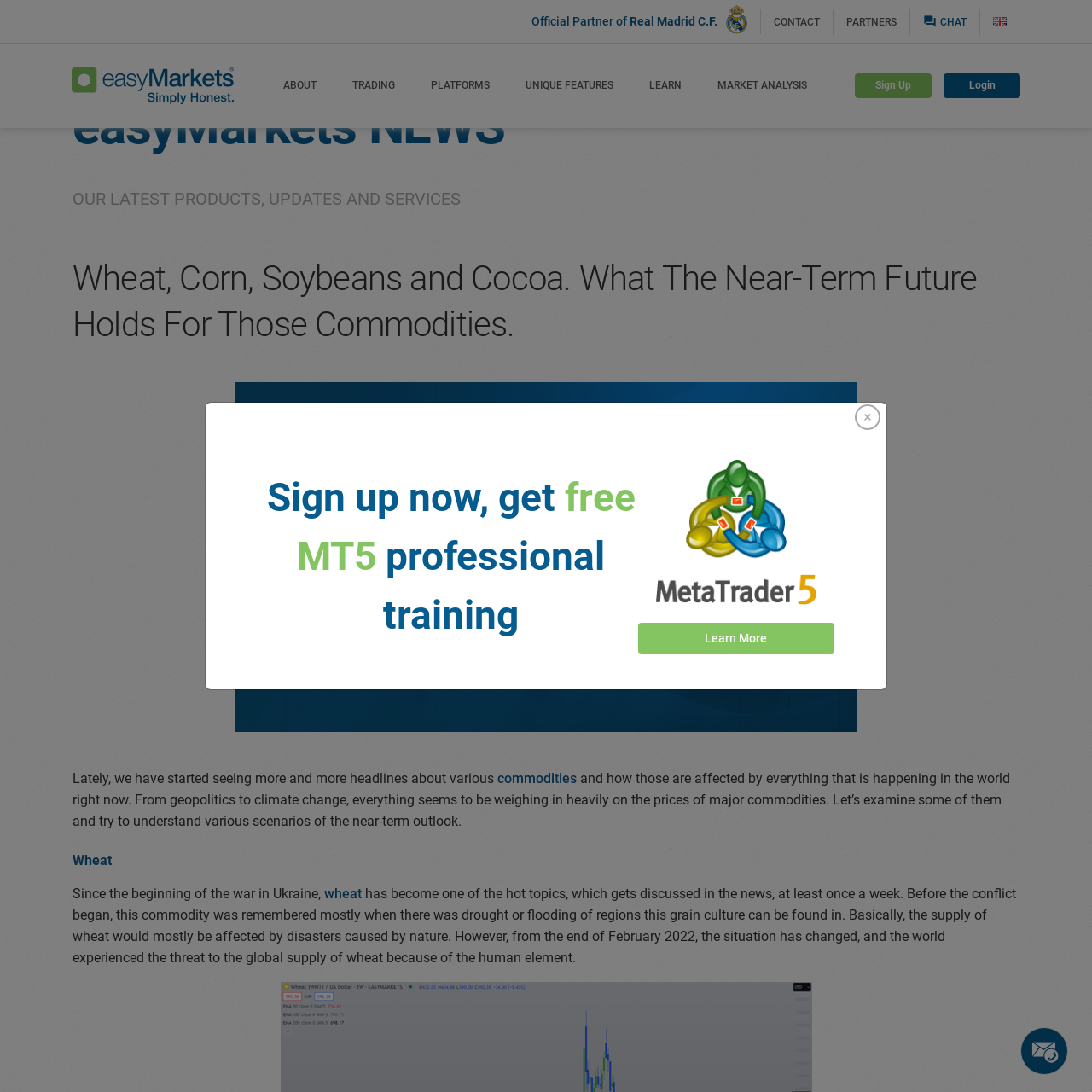Locate the bounding box coordinates of the element I should click to achieve the following instruction: "Click on the 'CHAT' link".

[0.833, 0.009, 0.898, 0.032]